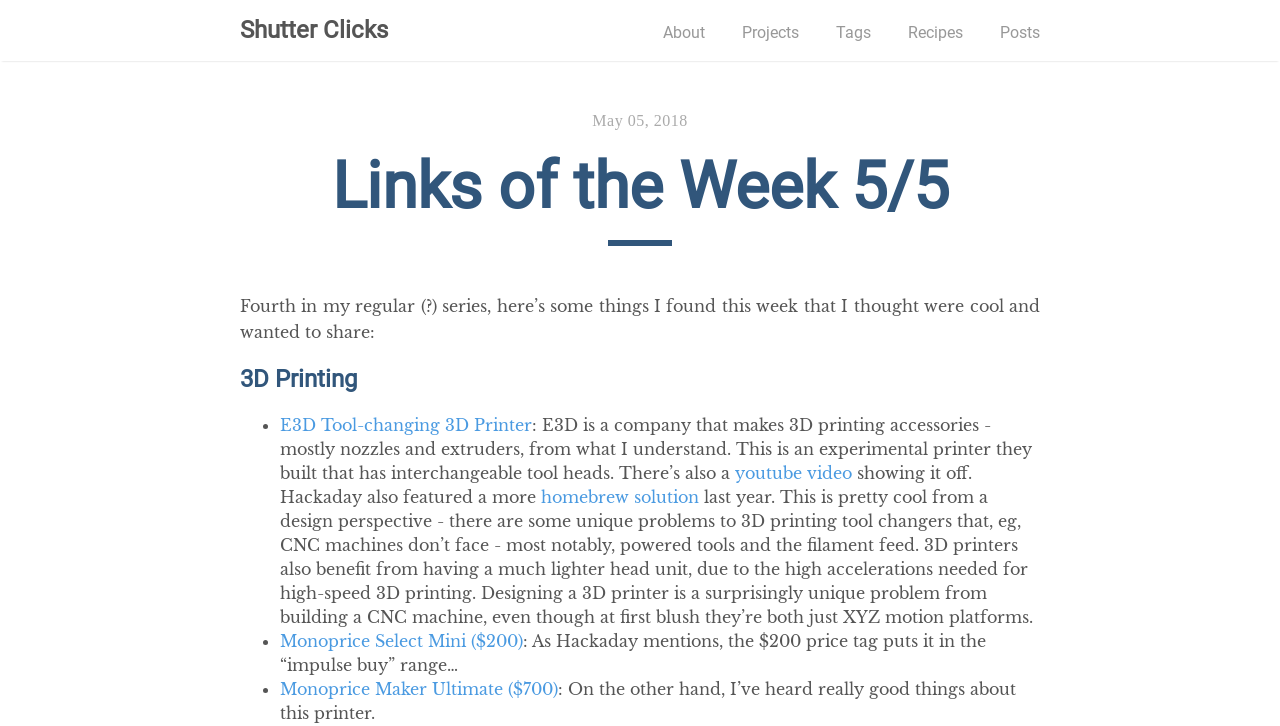Offer a comprehensive description of the webpage’s content and structure.

The webpage is a blog post titled "Links of the Week 5/5 - Shutter Clicks" with a heading that matches the title. At the top, there is a navigation menu with links to "About", "Projects", "Tags", "Recipes", and "Posts". Below the navigation menu, there is a timestamp indicating the post was published on May 05, 2018.

The main content of the post is divided into sections, starting with an introductory paragraph that explains the purpose of the post. The first section is titled "3D Printing" and contains three list items, each with a bullet point and a brief description. The first list item is about an E3D tool-changing 3D printer, with a link to a YouTube video and additional text describing the printer's features. The second list item is about the Monoprice Select Mini, a 3D printer priced at $200, and the third list item is about the Monoprice Maker Ultimate, a more expensive 3D printer priced at $700.

Throughout the post, there are links to external websites and resources, including YouTube and Hackaday. The text is well-structured and easy to follow, with clear headings and concise descriptions.